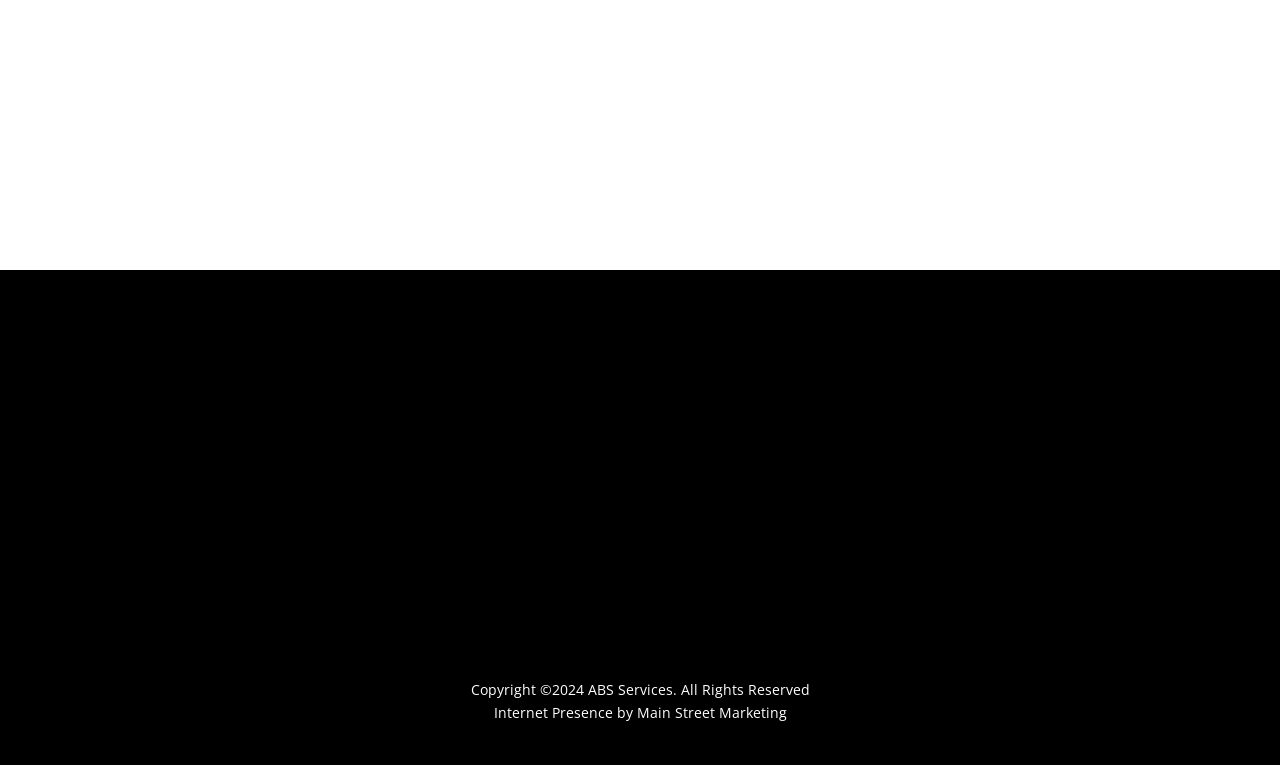Find the bounding box coordinates for the area that must be clicked to perform this action: "Check Quick Links".

[0.663, 0.454, 0.9, 0.514]